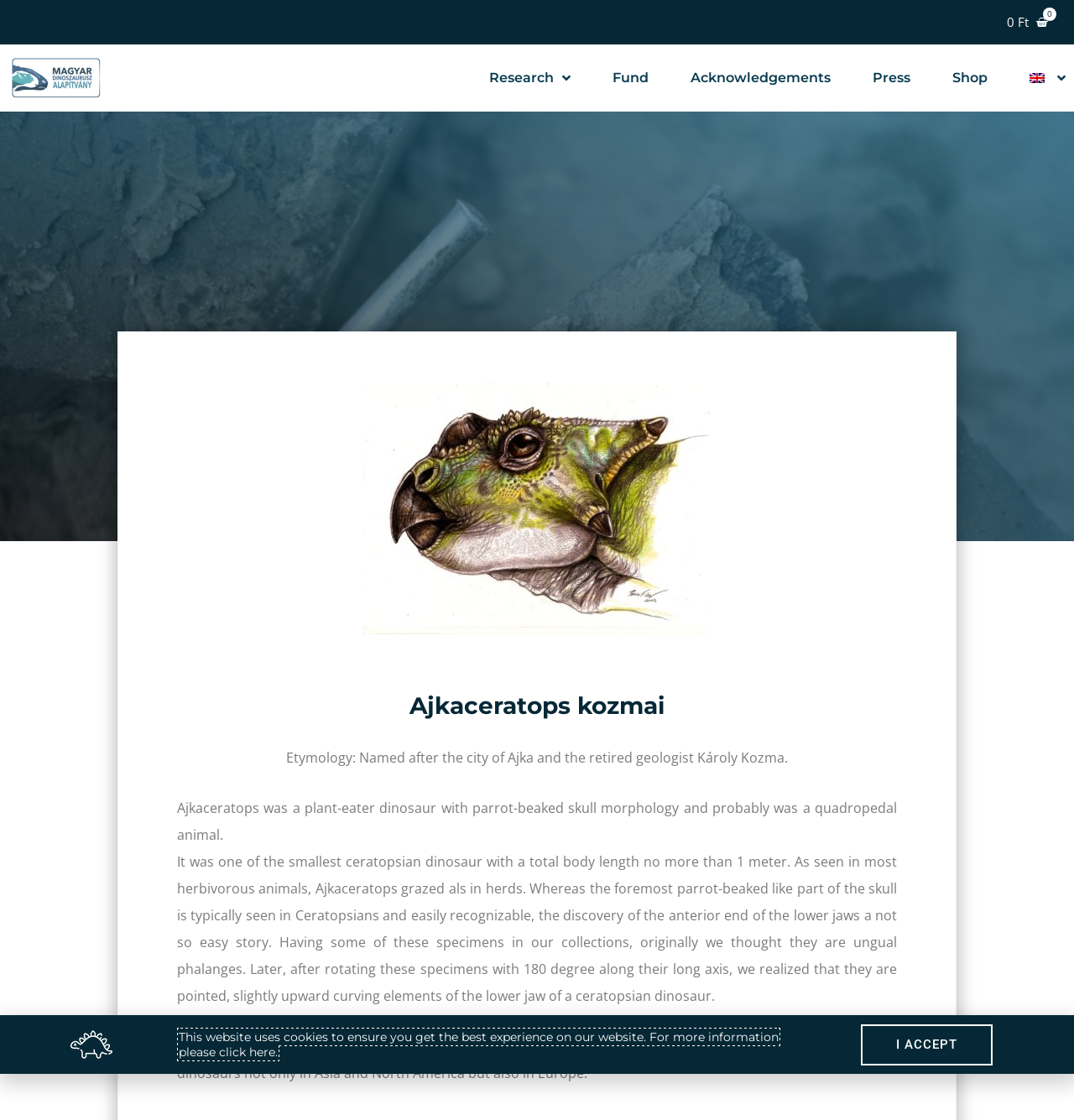Please provide the bounding box coordinates for the element that needs to be clicked to perform the instruction: "Click the Magyar Dinoszaurusz-kutató Expedíció logo". The coordinates must consist of four float numbers between 0 and 1, formatted as [left, top, right, bottom].

[0.008, 0.051, 0.095, 0.088]